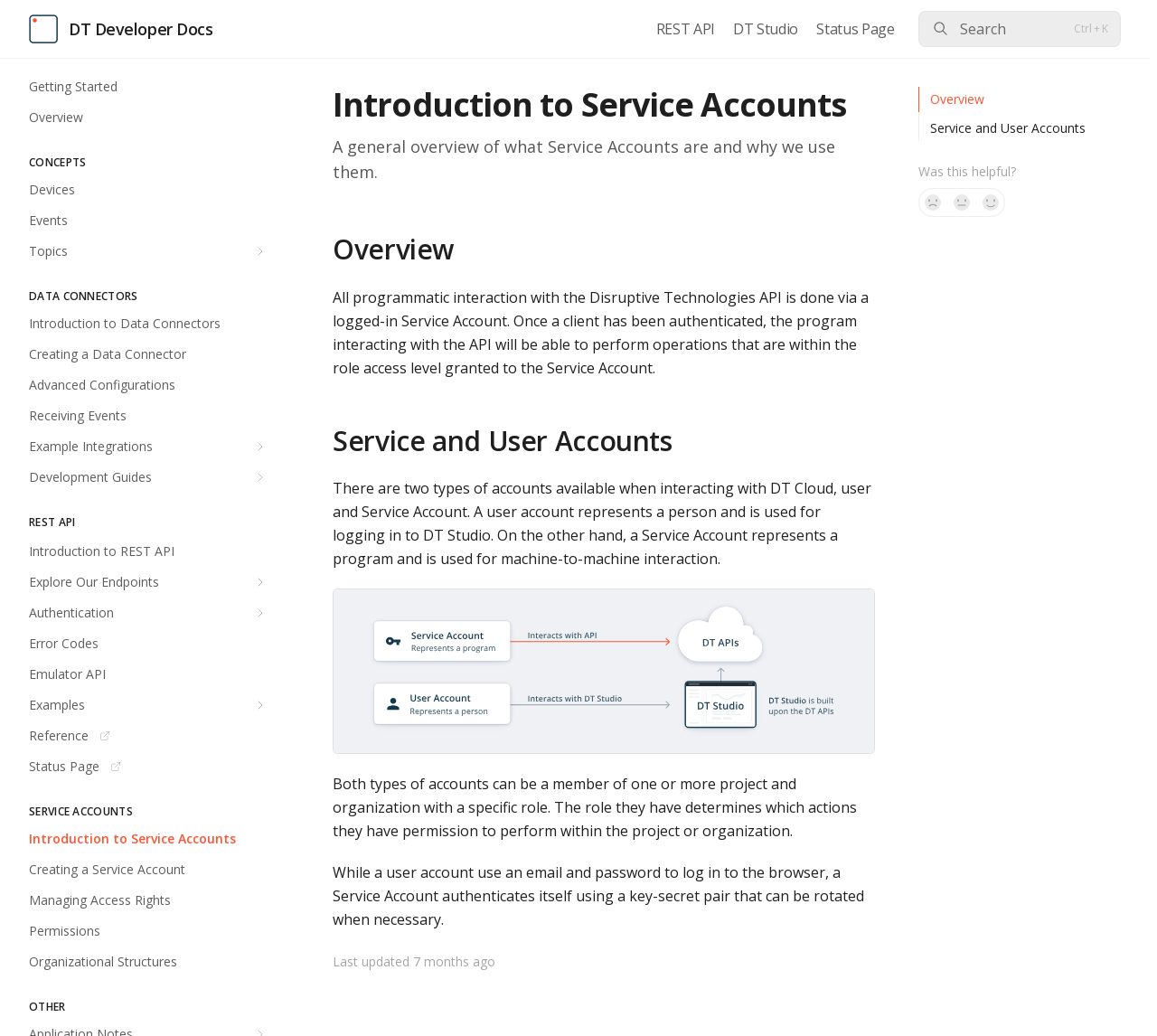Identify the bounding box for the element characterized by the following description: "SearchCtrl + K".

[0.794, 0.01, 0.969, 0.045]